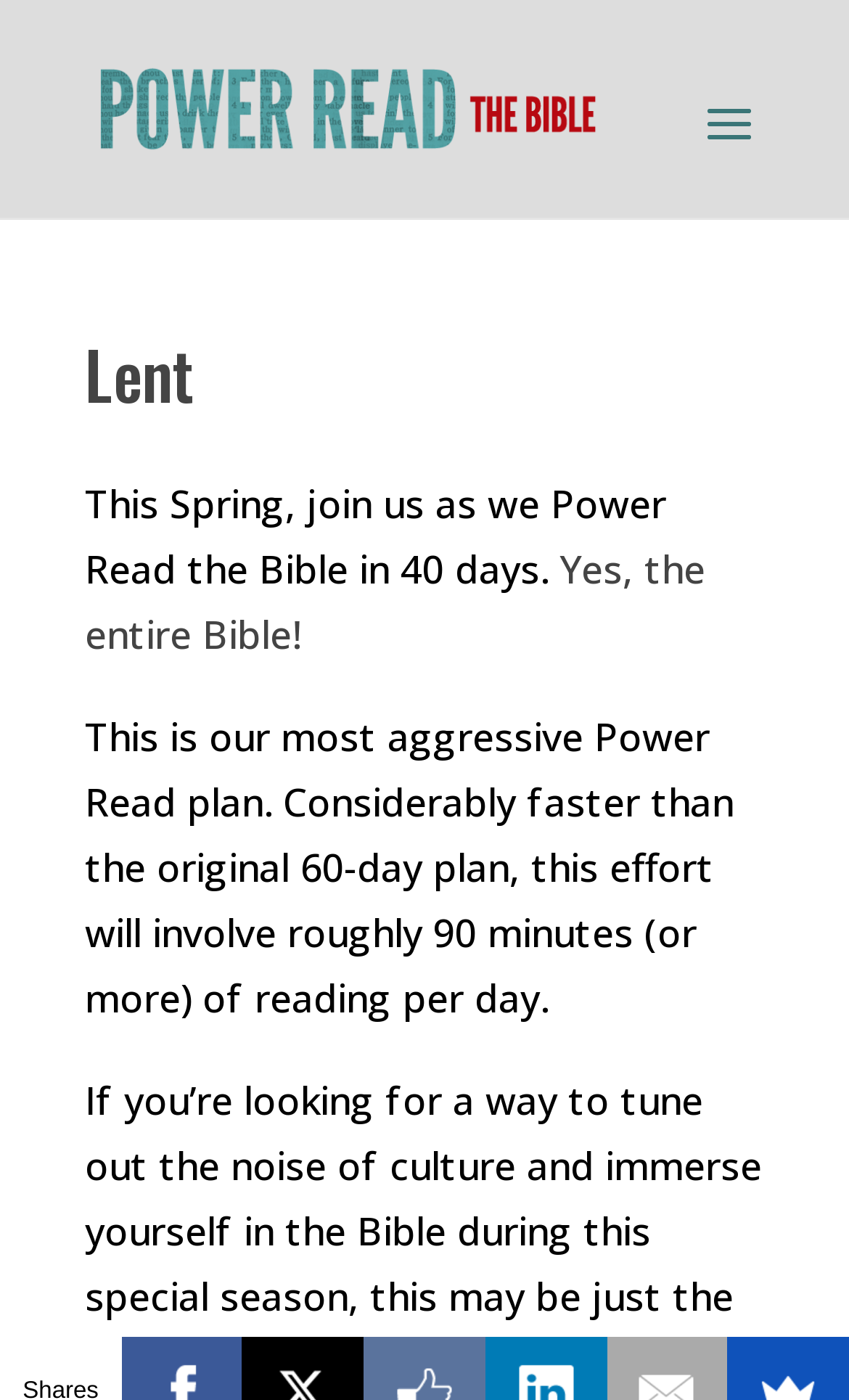How long does the Power Read plan take? Refer to the image and provide a one-word or short phrase answer.

40 days